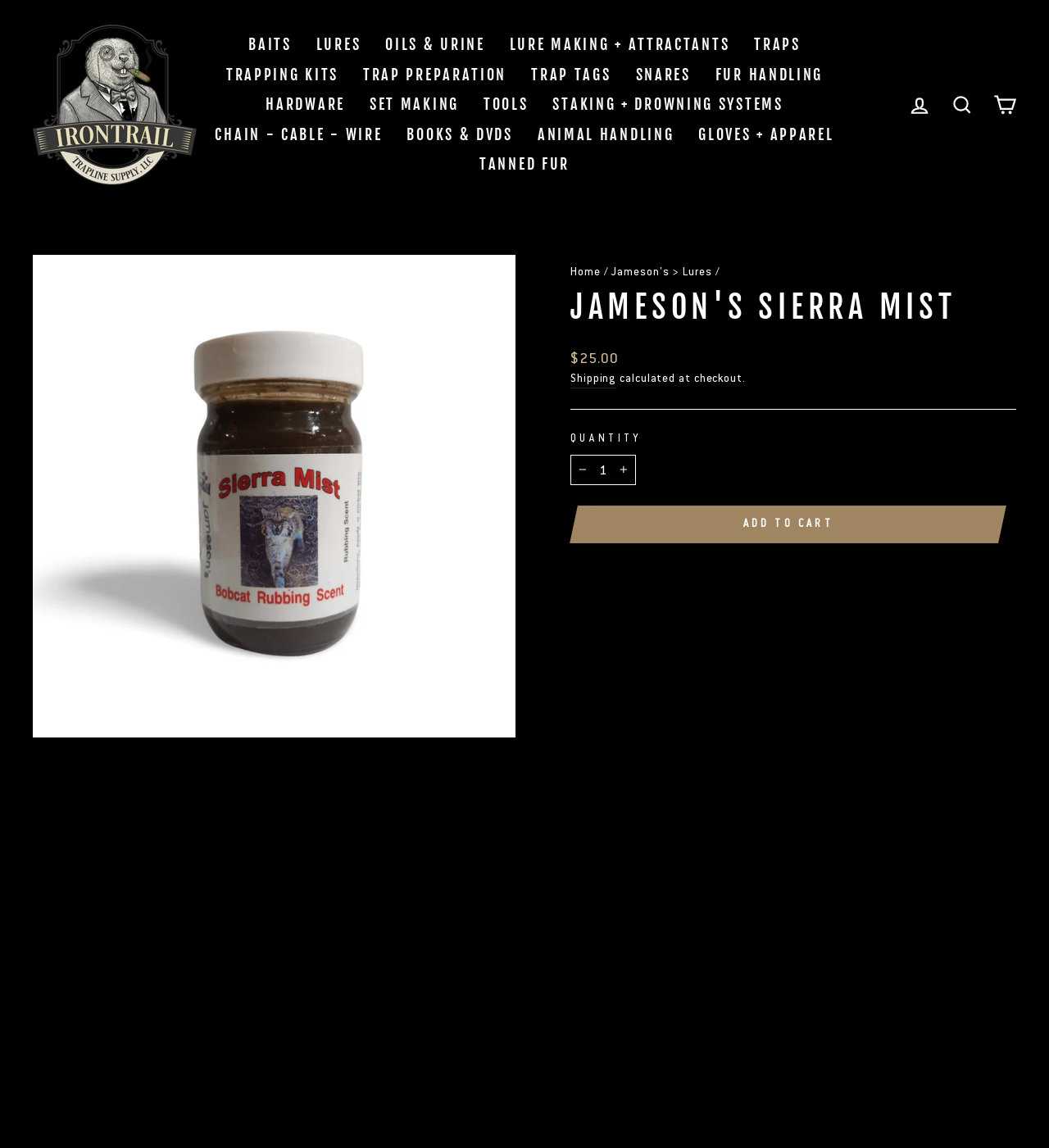Please mark the bounding box coordinates of the area that should be clicked to carry out the instruction: "Increase item quantity by one".

[0.583, 0.396, 0.606, 0.423]